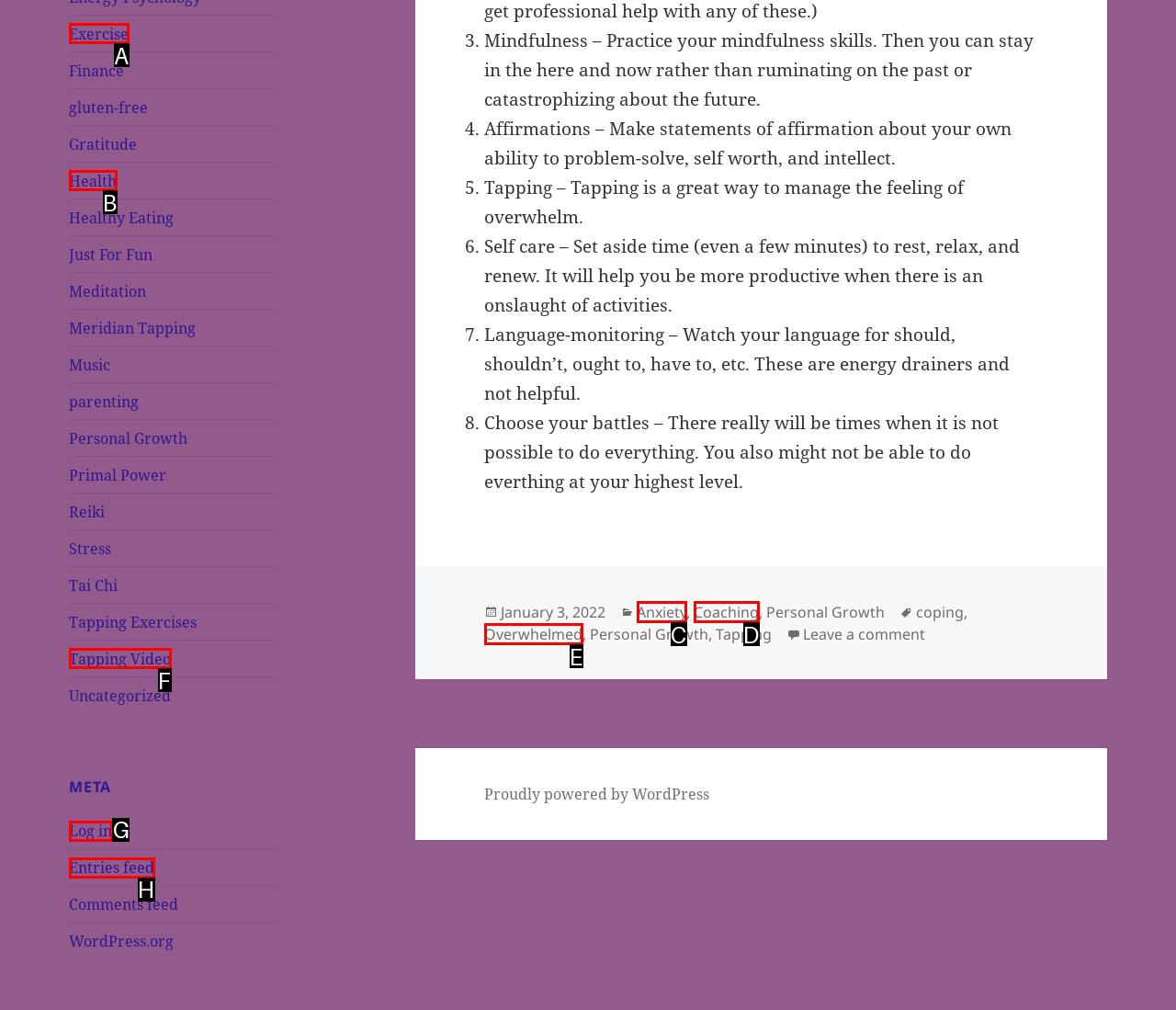Which option should be clicked to execute the task: Log in to the website?
Reply with the letter of the chosen option.

G